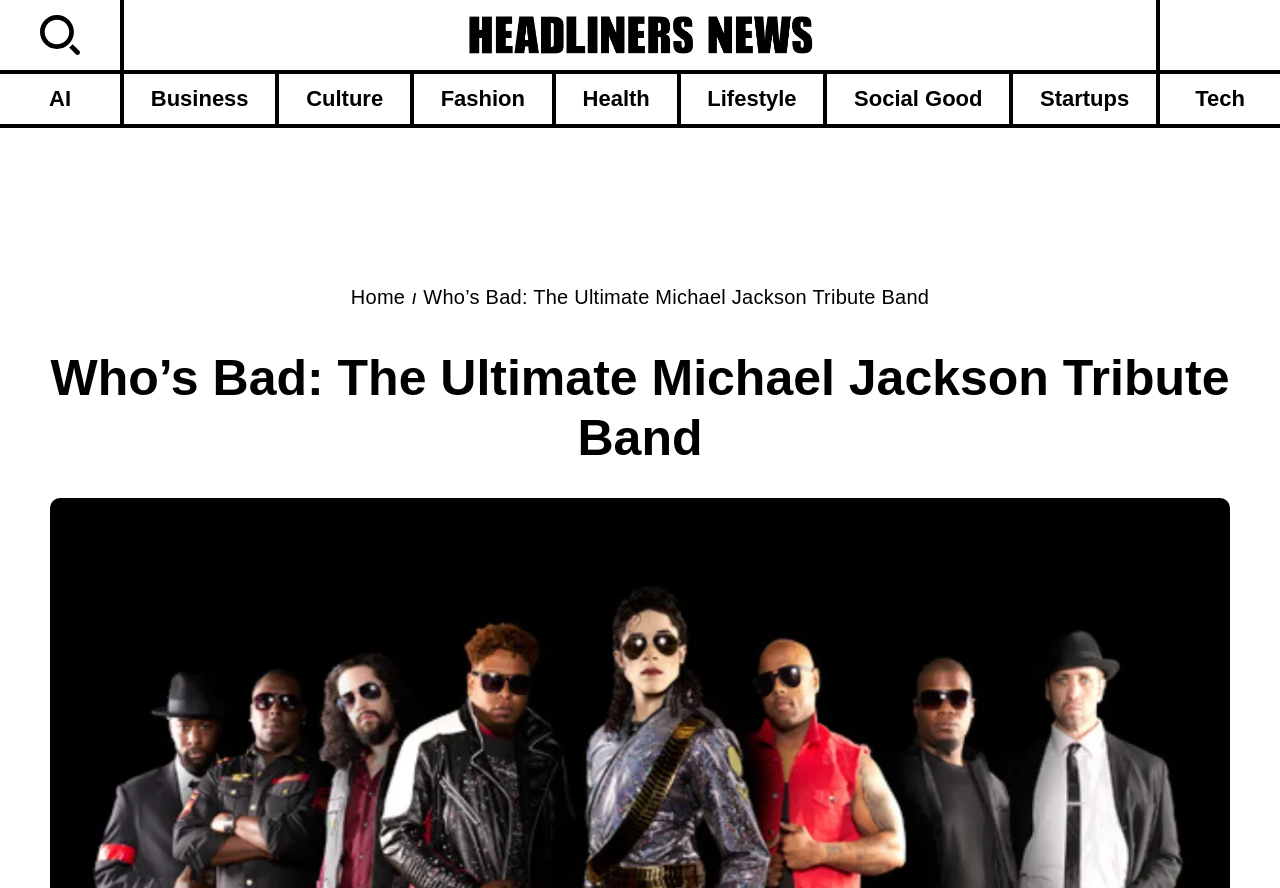Locate the bounding box coordinates of the clickable element to fulfill the following instruction: "Read HEADLINERS NEWS". Provide the coordinates as four float numbers between 0 and 1 in the format [left, top, right, bottom].

[0.105, 0.012, 0.895, 0.067]